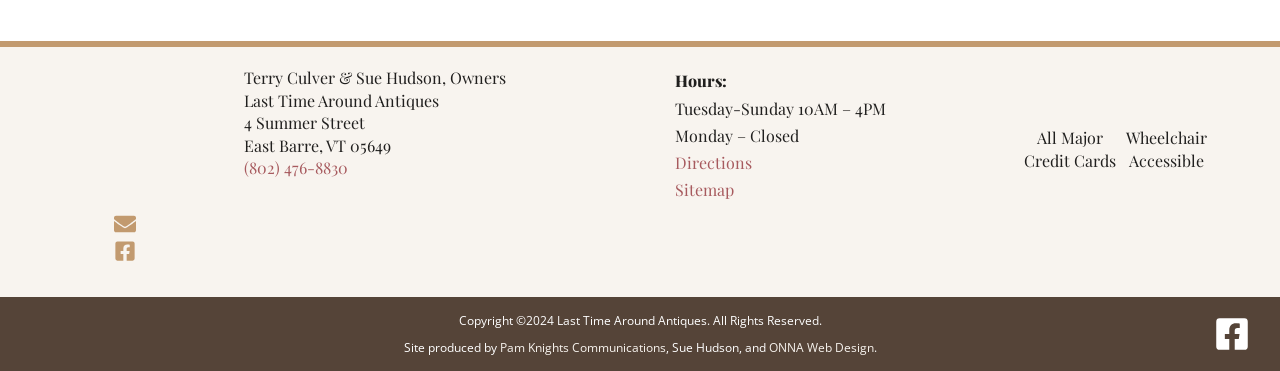What is the name of the antique store?
Refer to the image and respond with a one-word or short-phrase answer.

Last Time Around Antiques